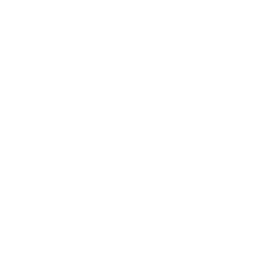What is the purpose of the backdrop?
Please look at the screenshot and answer using one word or phrase.

To enhance visual appeal